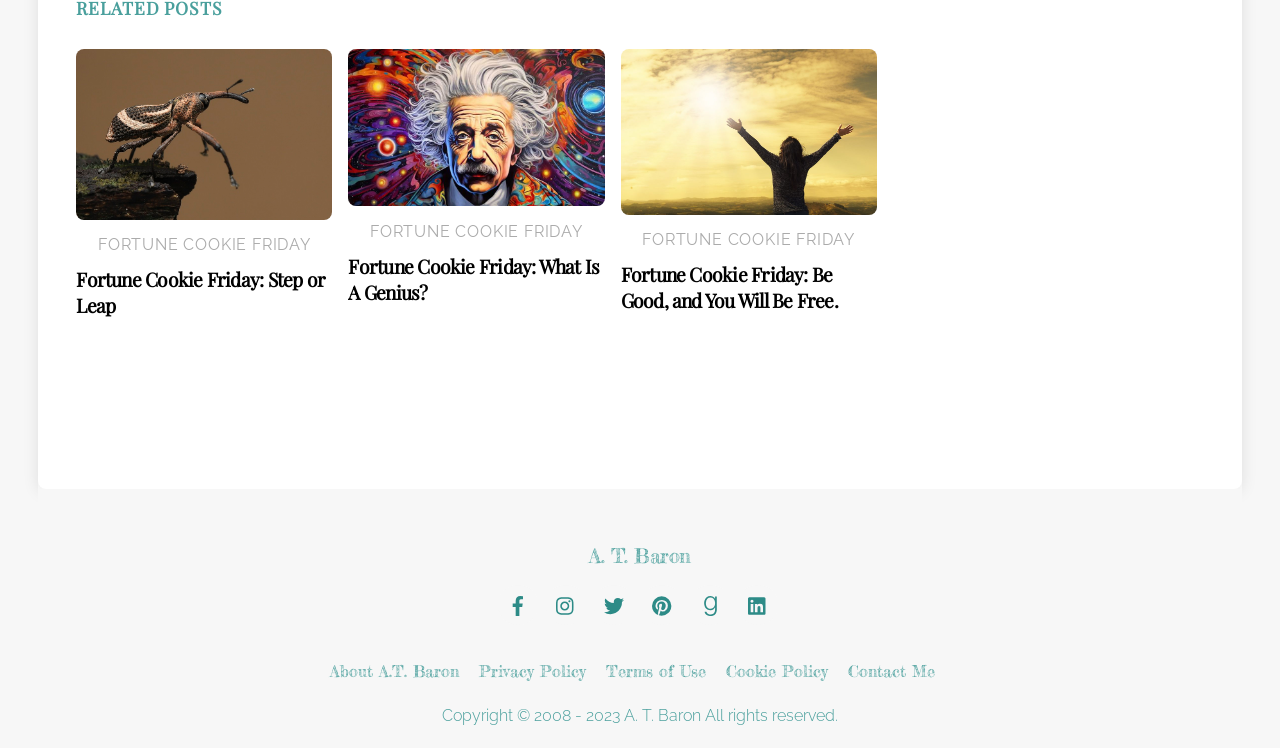Predict the bounding box coordinates of the UI element that matches this description: "Cookie Policy". The coordinates should be in the format [left, top, right, bottom] with each value between 0 and 1.

[0.567, 0.884, 0.646, 0.911]